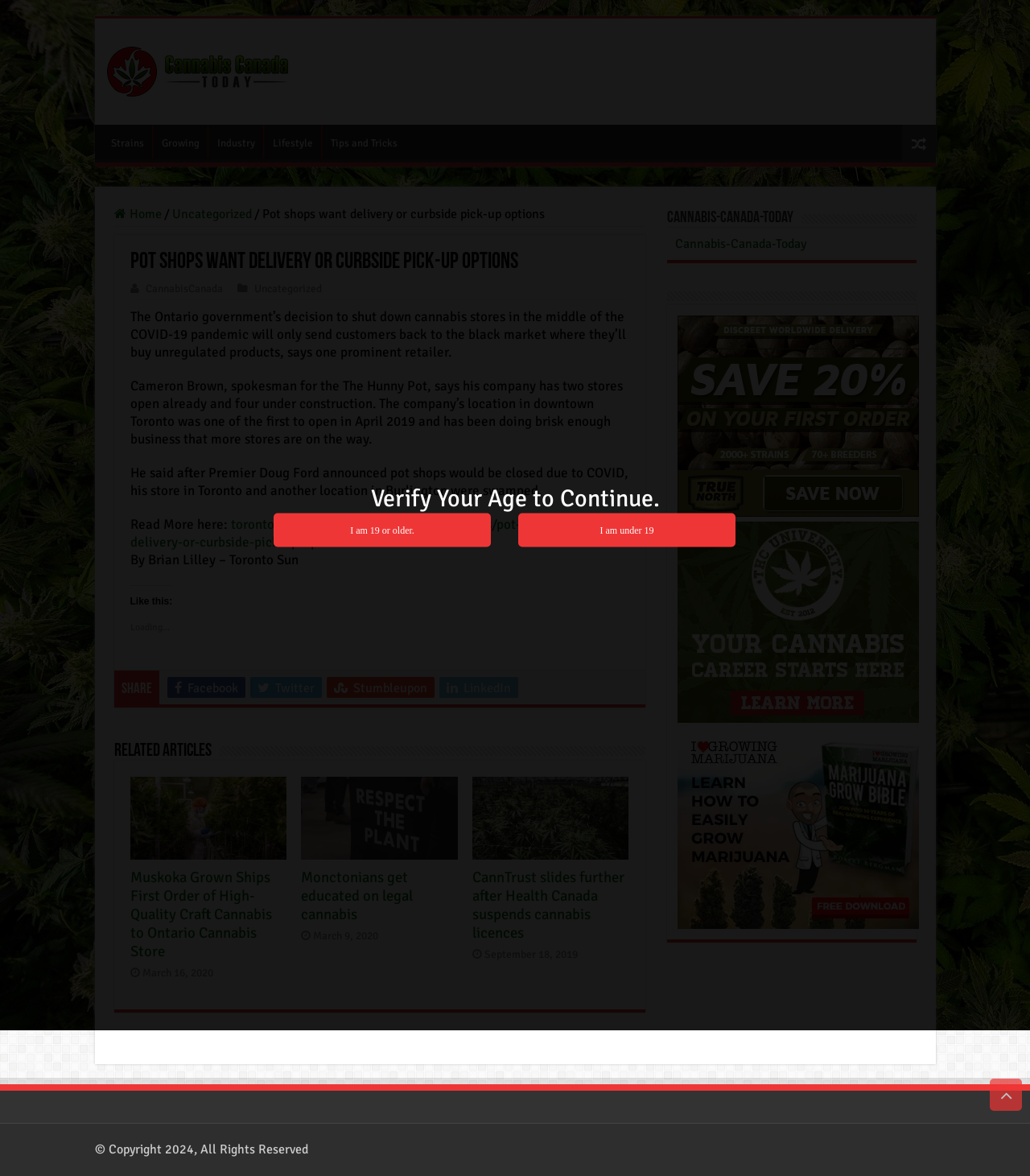Please answer the following question using a single word or phrase: 
What are the social media platforms available for sharing?

Facebook, Twitter, Stumbleupon, LinkedIn